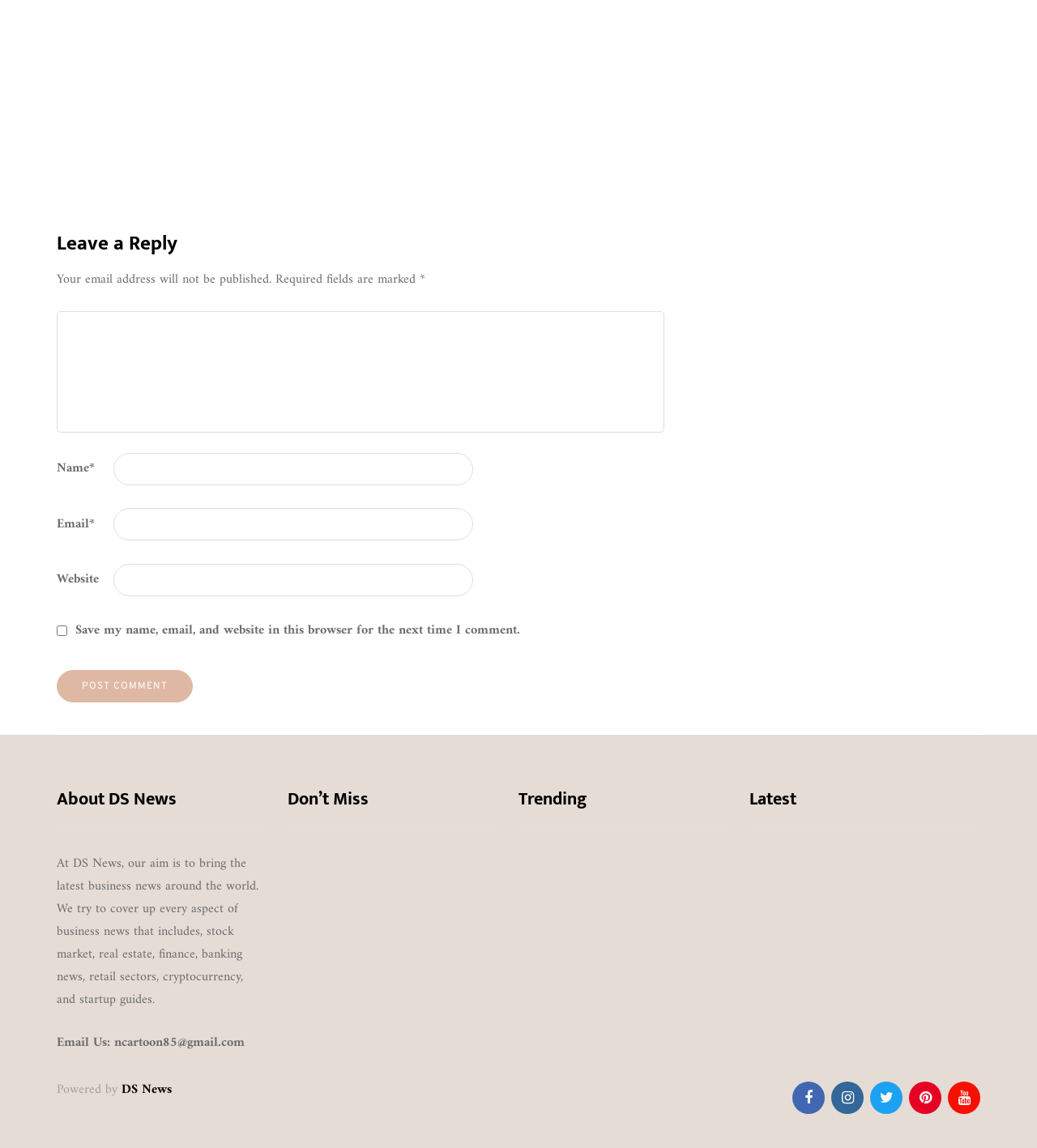Please identify the bounding box coordinates of the element I should click to complete this instruction: 'Click on the 'GAMES' link under 'Don’t Miss''. The coordinates should be given as four float numbers between 0 and 1, like this: [left, top, right, bottom].

[0.277, 0.813, 0.331, 0.828]